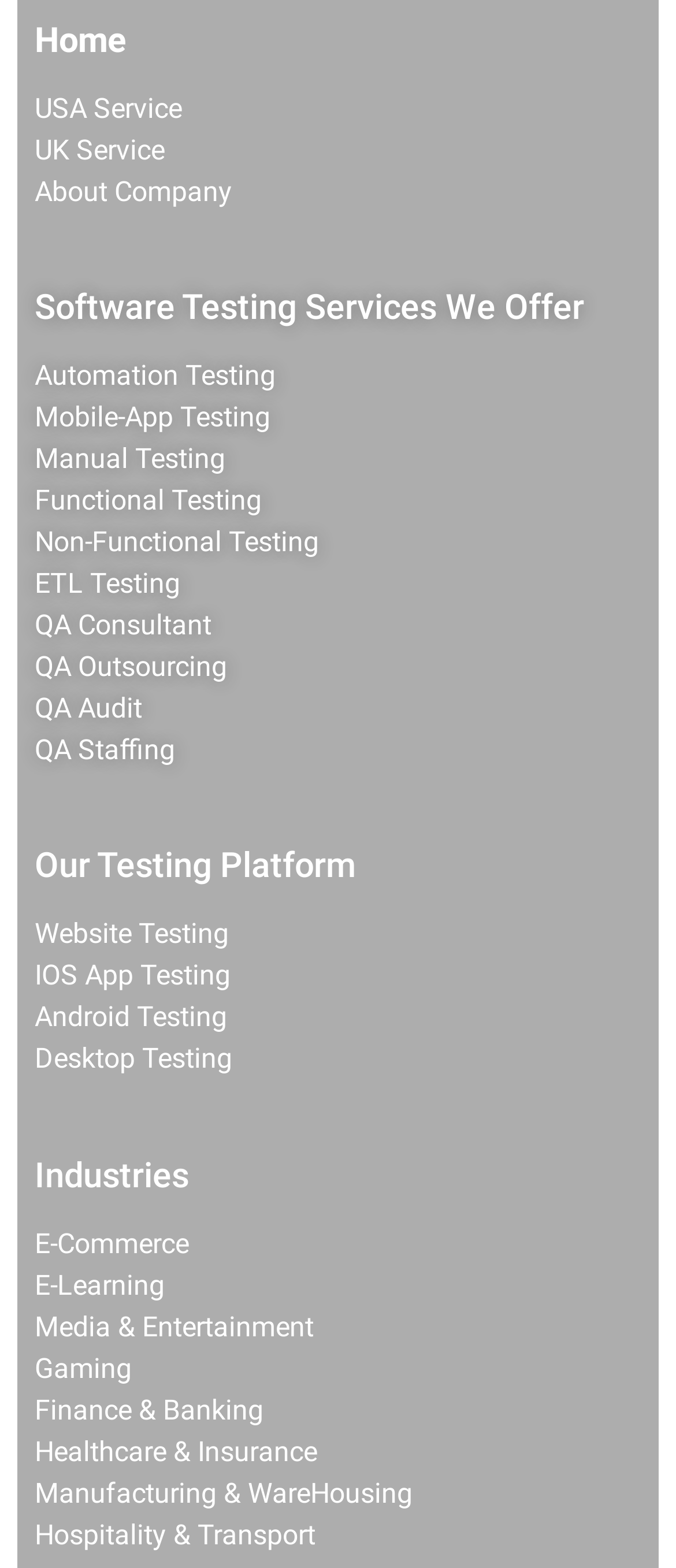Identify the bounding box coordinates for the element you need to click to achieve the following task: "Click on USA Service". Provide the bounding box coordinates as four float numbers between 0 and 1, in the form [left, top, right, bottom].

[0.051, 0.058, 0.269, 0.079]